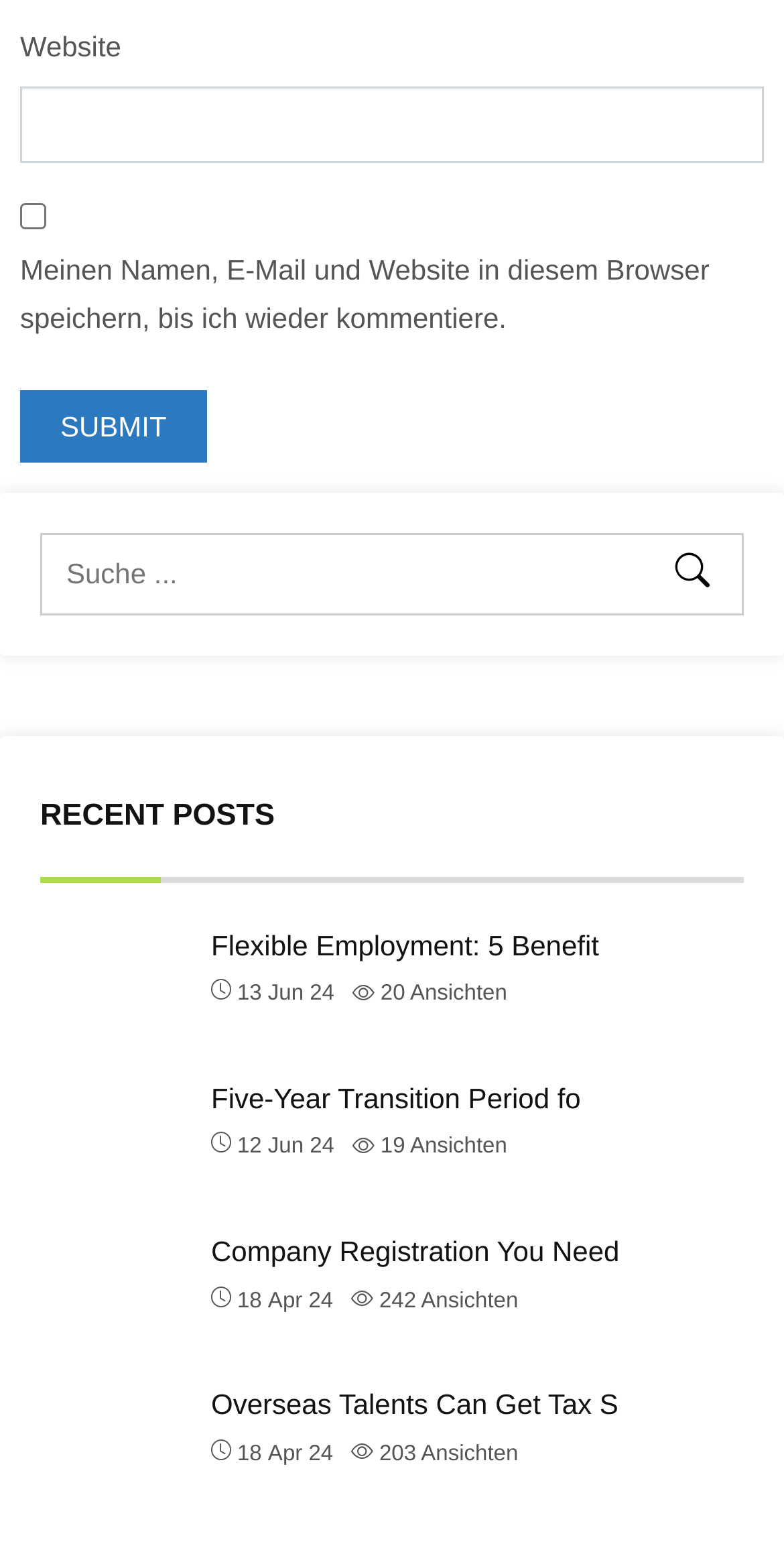What is the purpose of the search box?
Please provide a comprehensive answer based on the details in the screenshot.

The search box is located at the top of the webpage and has a placeholder text 'Suche...' which translates to 'Search...'. This suggests that the purpose of the search box is to allow users to search the website for specific content.